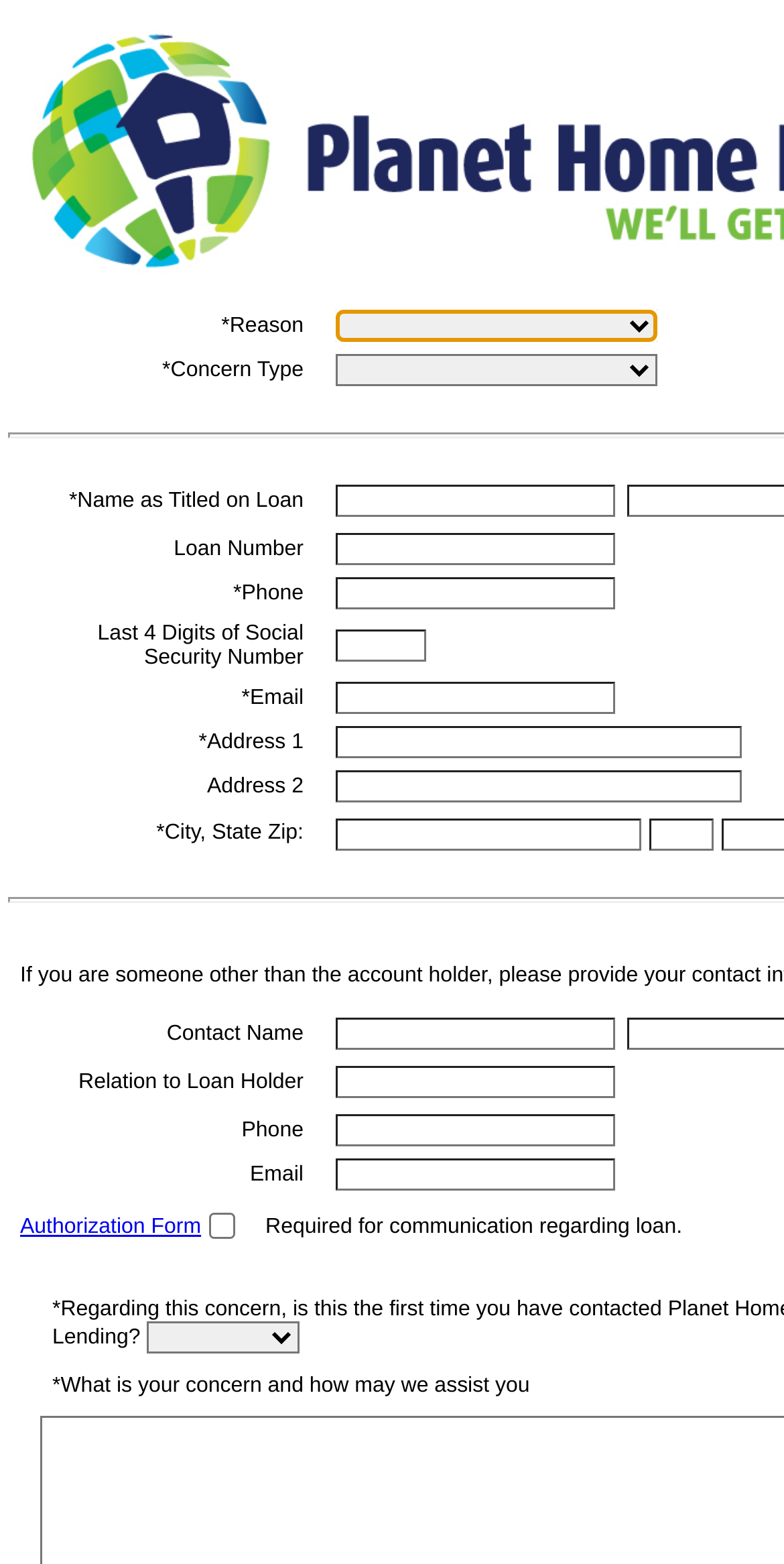Pinpoint the bounding box coordinates for the area that should be clicked to perform the following instruction: "Choose a concern type".

[0.428, 0.226, 0.838, 0.247]